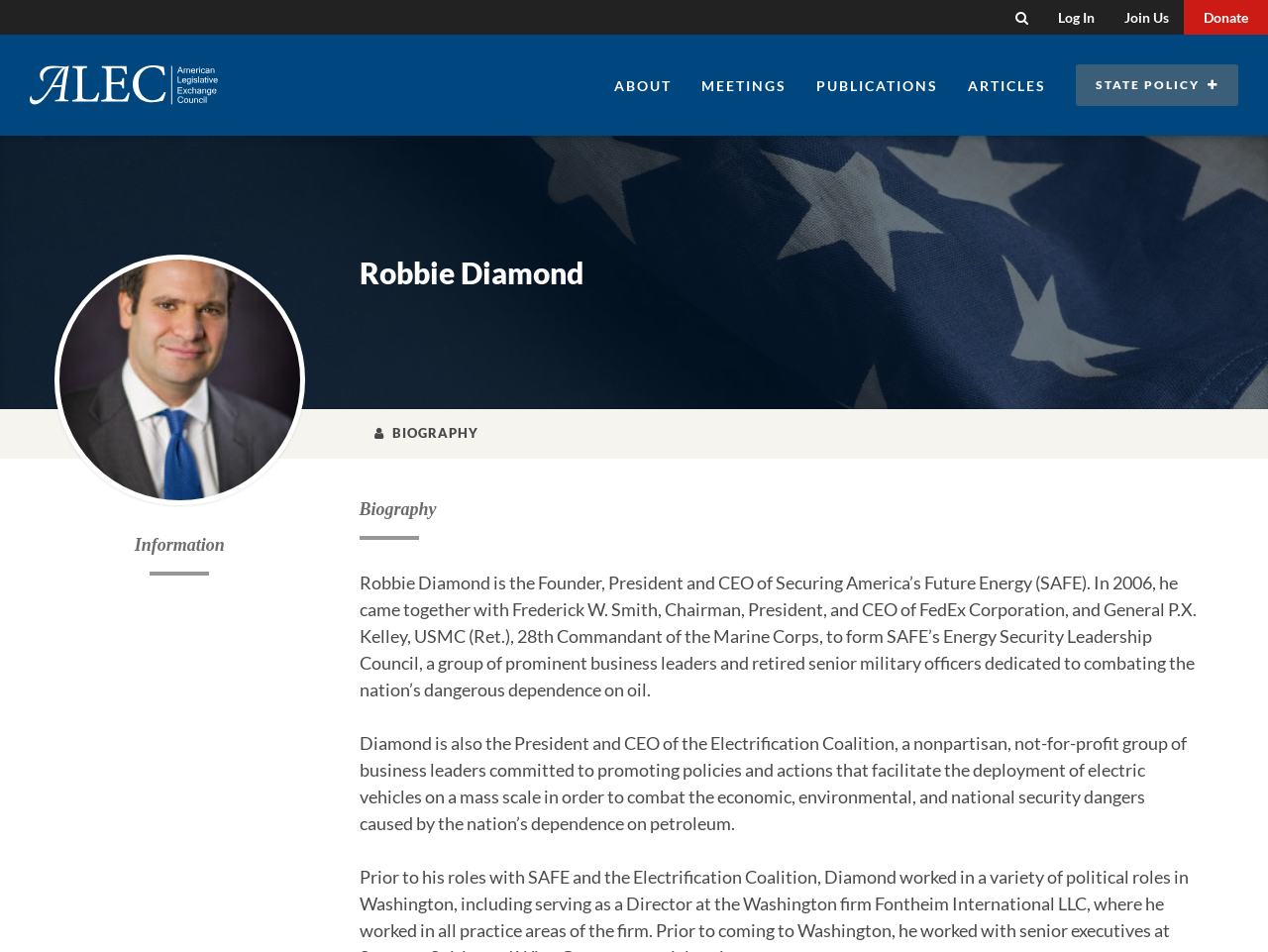What is the name of the organization in the logo?
Provide an in-depth answer to the question, covering all aspects.

I found the logo by looking for the element with the type 'image' and the description 'American Legislative Exchange Council'. The bounding box coordinates of this element are [0.023, 0.068, 0.172, 0.111].